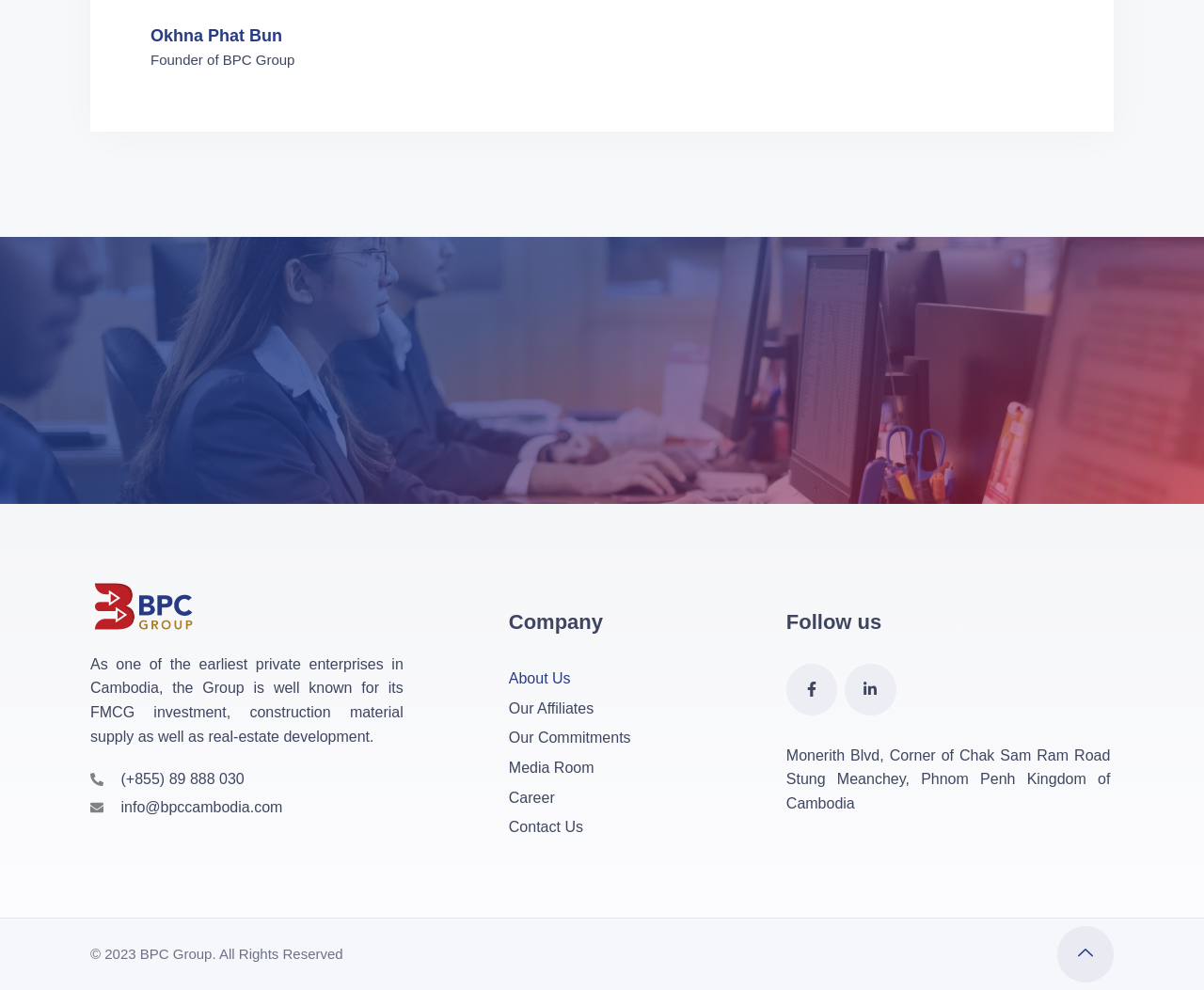Please provide a comprehensive answer to the question below using the information from the image: What is the name of the founder of BPC Group?

The answer can be found in the heading element with the text 'Okhna Phat Bun' which is located at the top of the webpage, indicating that it is the founder of BPC Group.